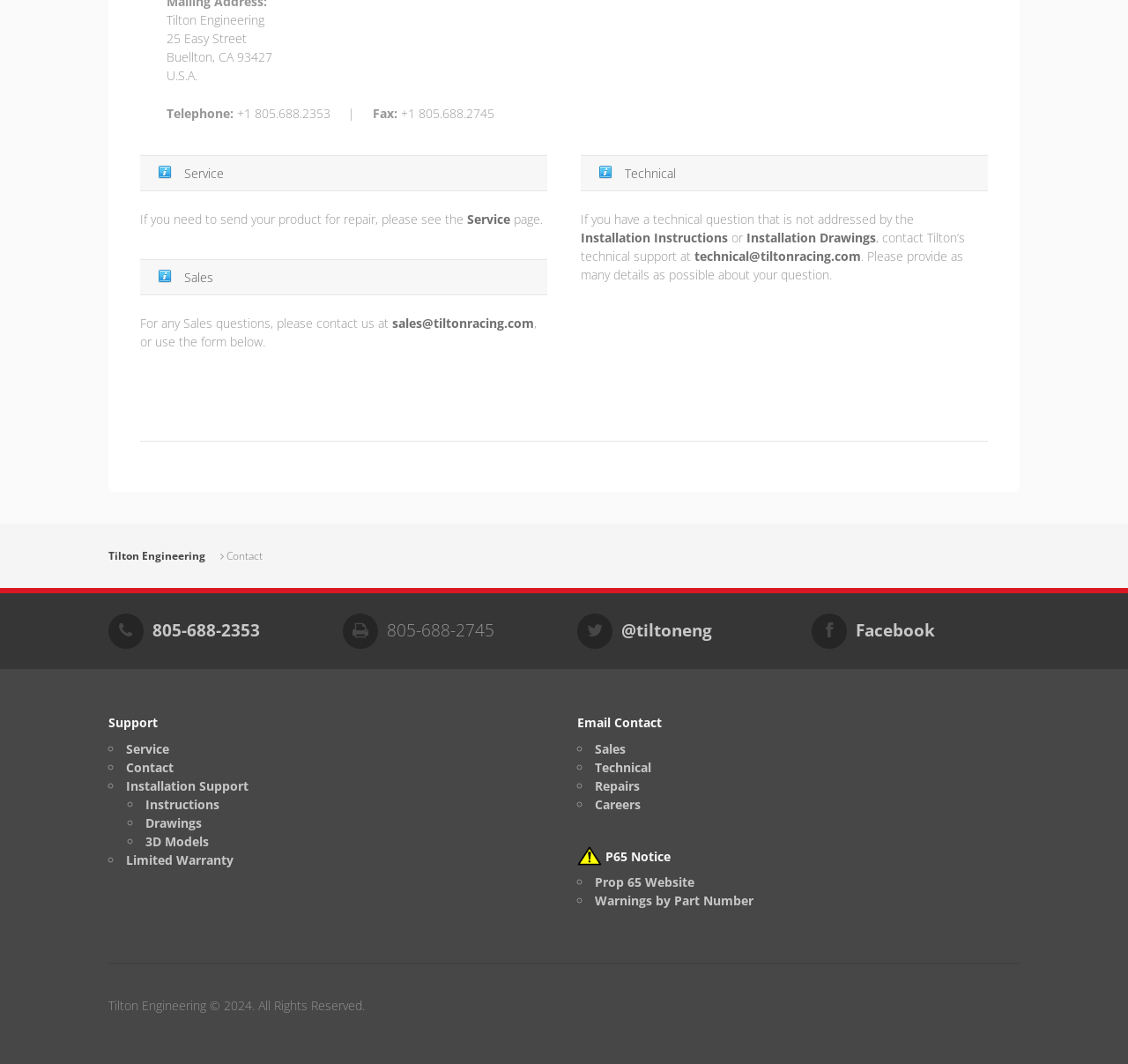Provide the bounding box coordinates for the UI element that is described as: "Prop 65 Website".

[0.527, 0.821, 0.615, 0.837]